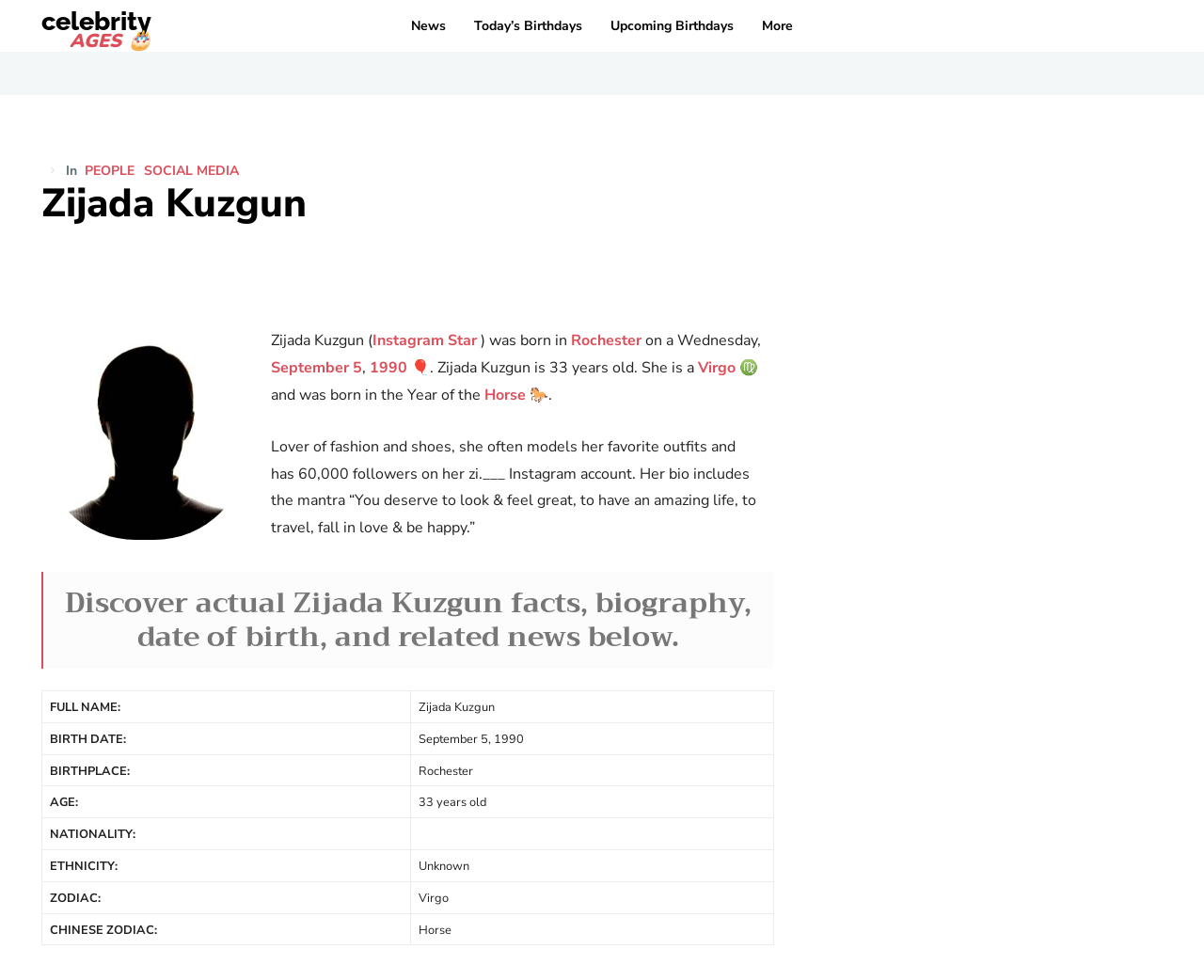Pinpoint the bounding box coordinates of the element to be clicked to execute the instruction: "Learn about Zijada Kuzgun's zodiac sign".

[0.341, 0.899, 0.642, 0.932]